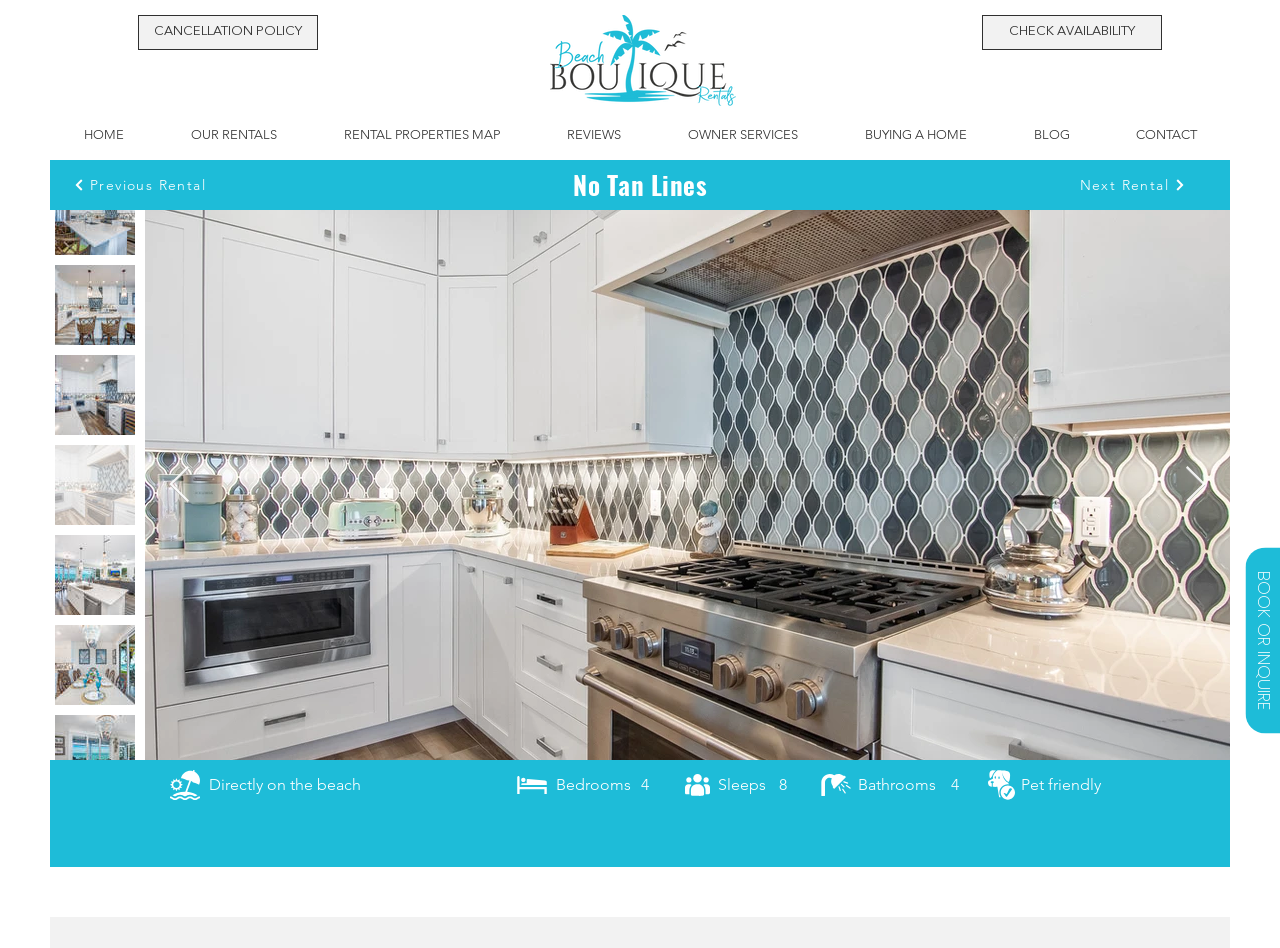Please identify the bounding box coordinates of where to click in order to follow the instruction: "Go to home page".

[0.039, 0.116, 0.123, 0.169]